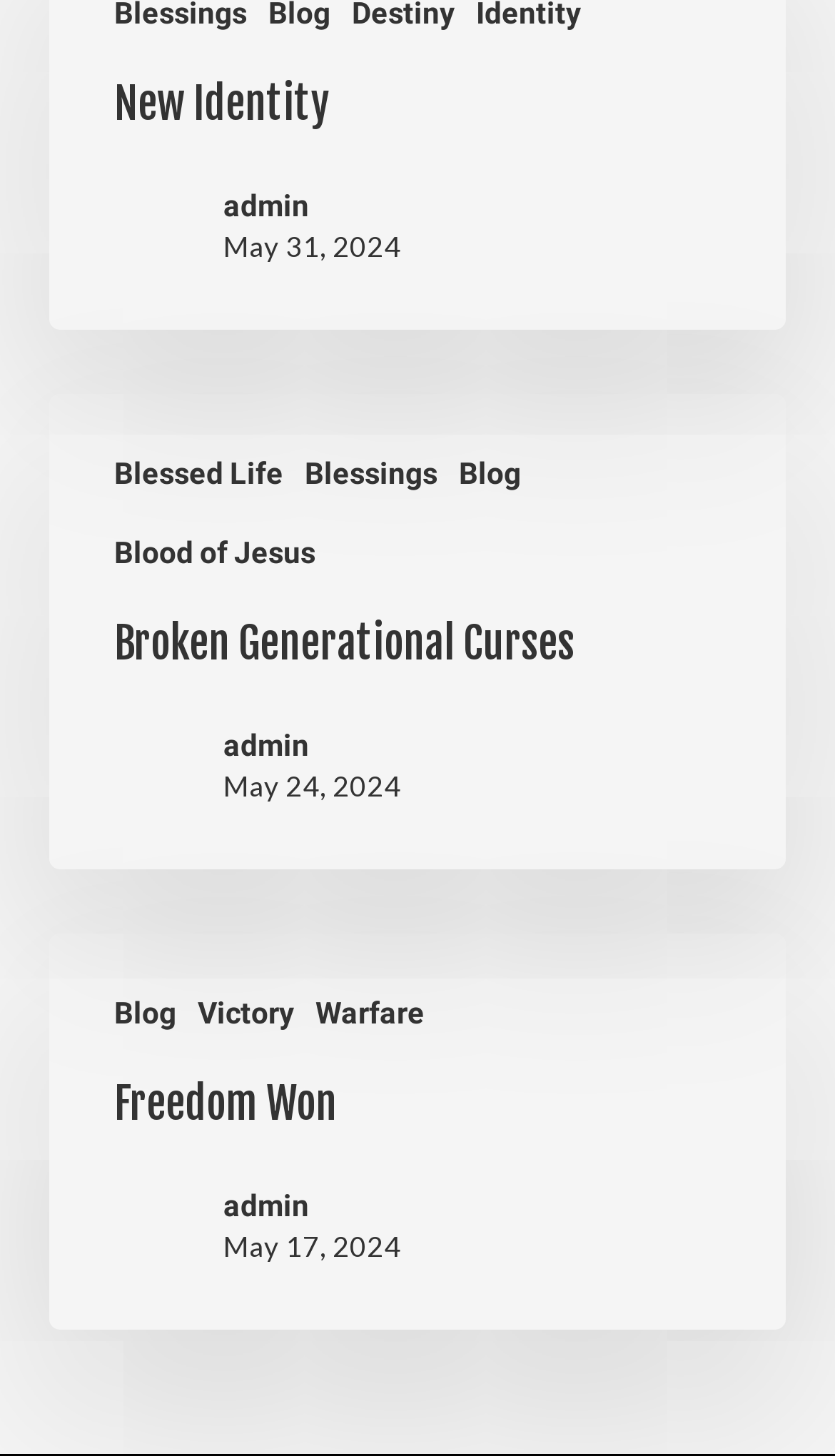Determine the bounding box coordinates of the target area to click to execute the following instruction: "visit the 'Blessed Life' page."

[0.137, 0.312, 0.34, 0.34]